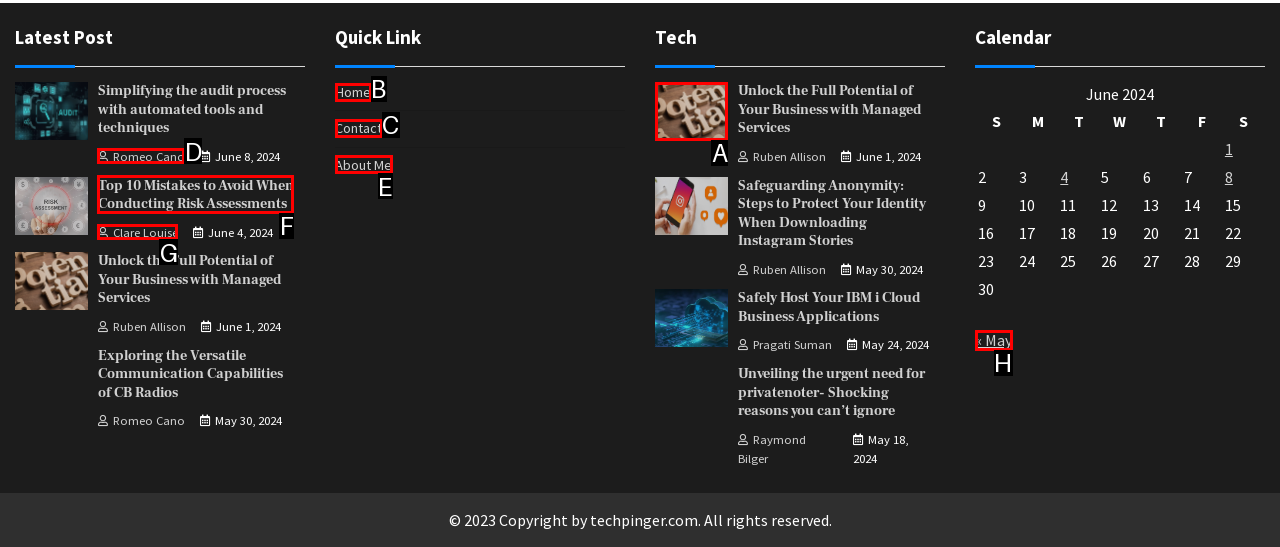What letter corresponds to the UI element to complete this task: Go to the 'Home' page
Answer directly with the letter.

B